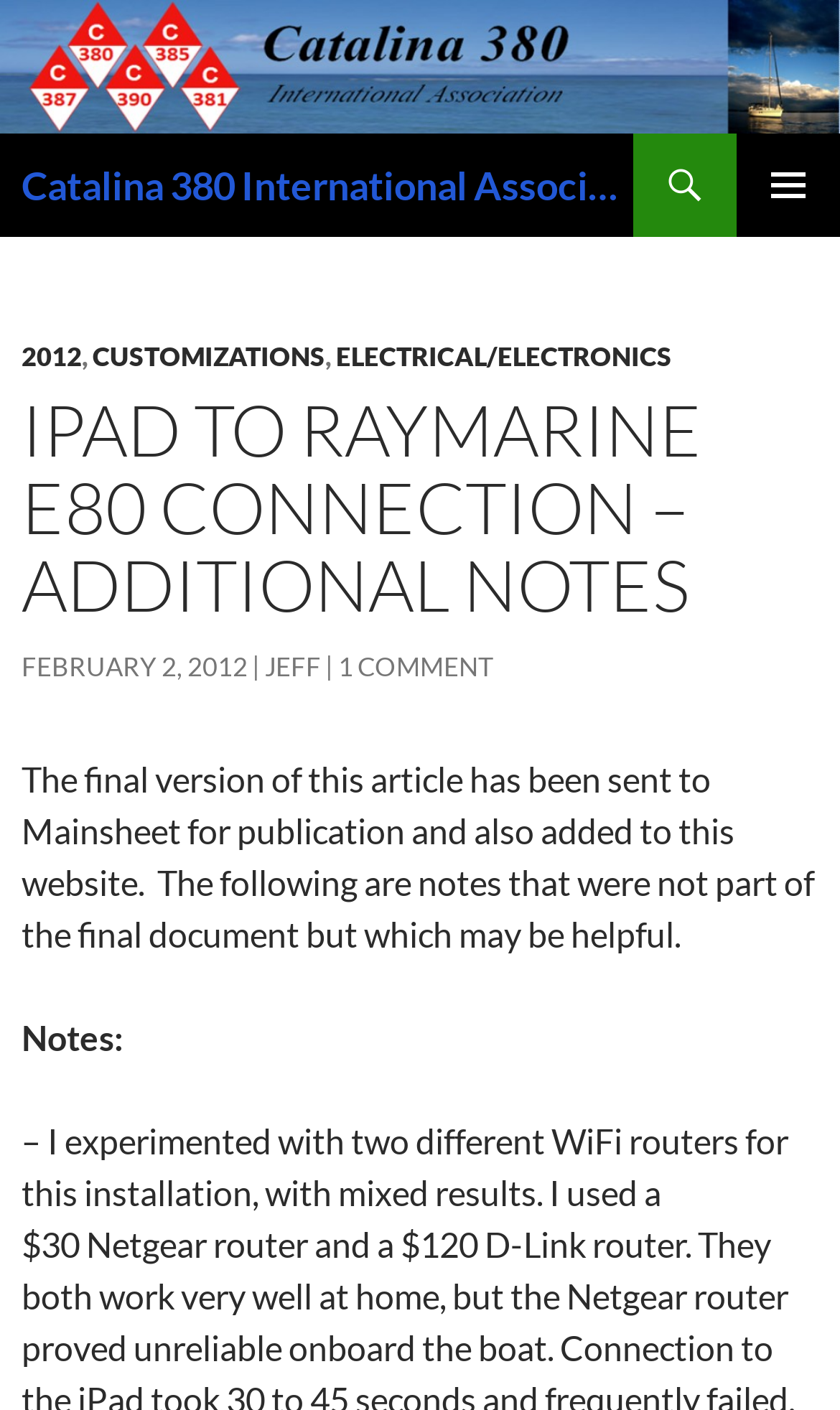Please locate the bounding box coordinates for the element that should be clicked to achieve the following instruction: "view CUSTOMIZATIONS page". Ensure the coordinates are given as four float numbers between 0 and 1, i.e., [left, top, right, bottom].

[0.11, 0.242, 0.387, 0.265]